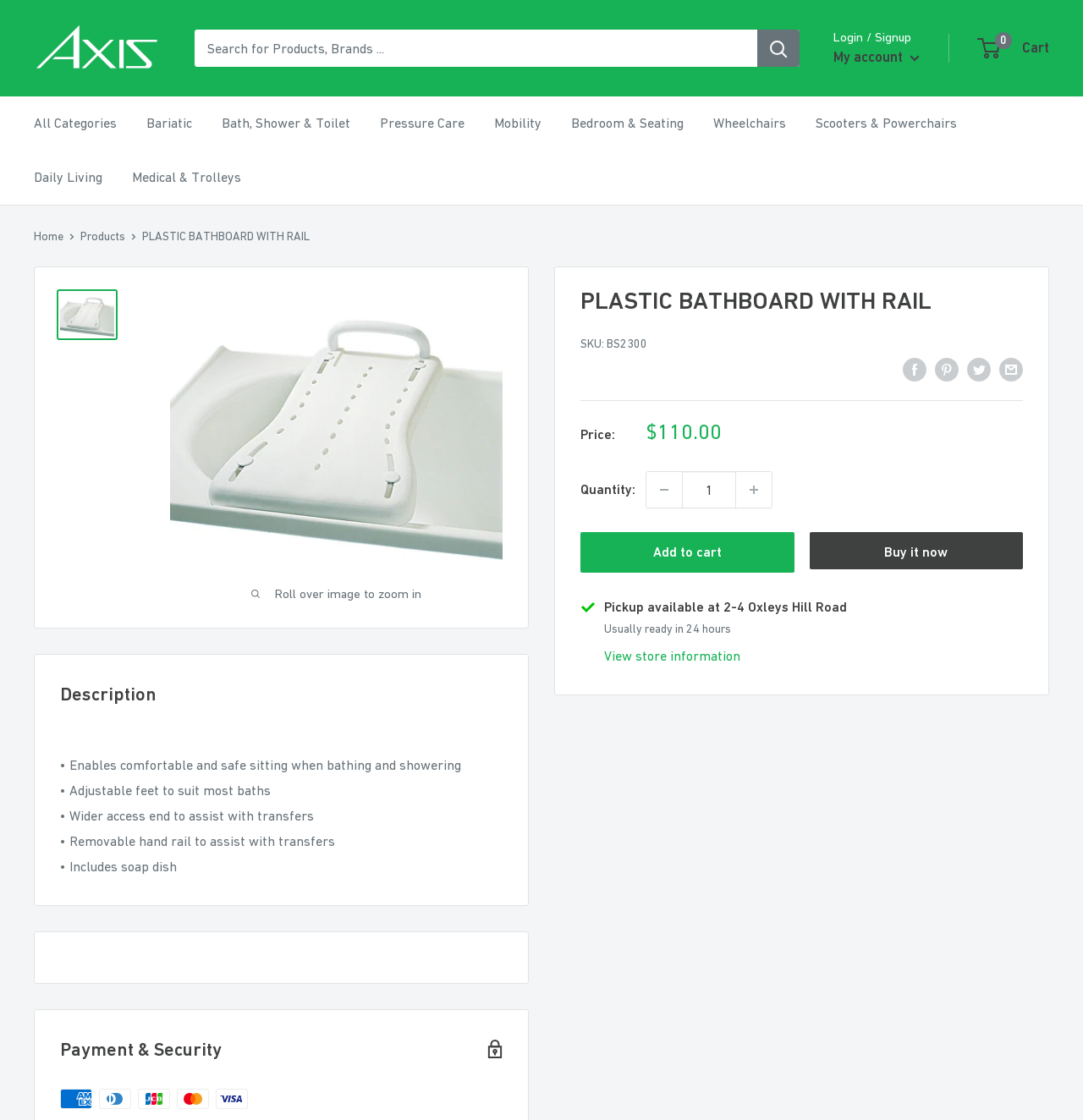Pinpoint the bounding box coordinates of the clickable element to carry out the following instruction: "View product details."

[0.157, 0.261, 0.464, 0.5]